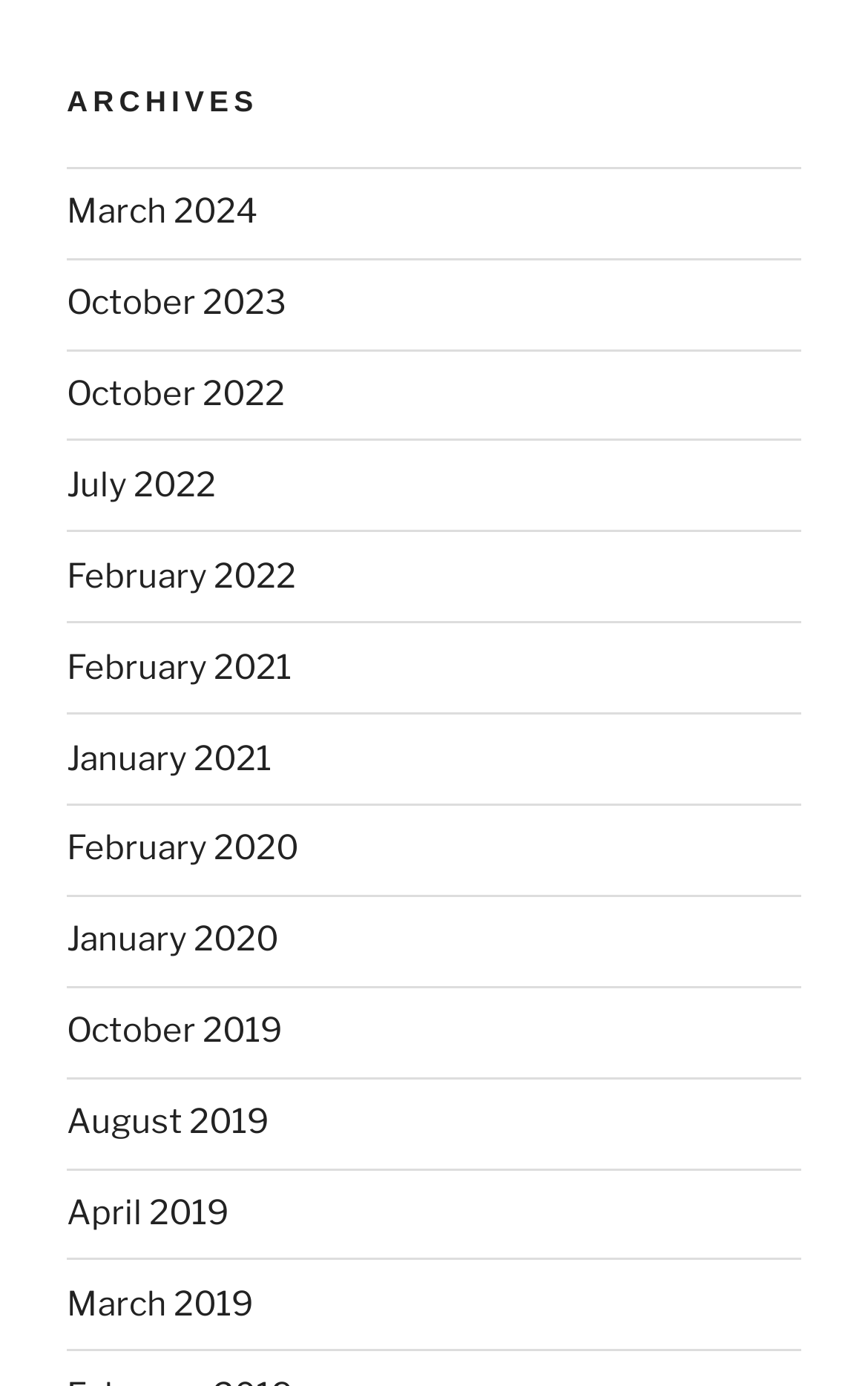Locate the bounding box coordinates of the element that should be clicked to fulfill the instruction: "browse February 2022 archives".

[0.077, 0.401, 0.341, 0.43]